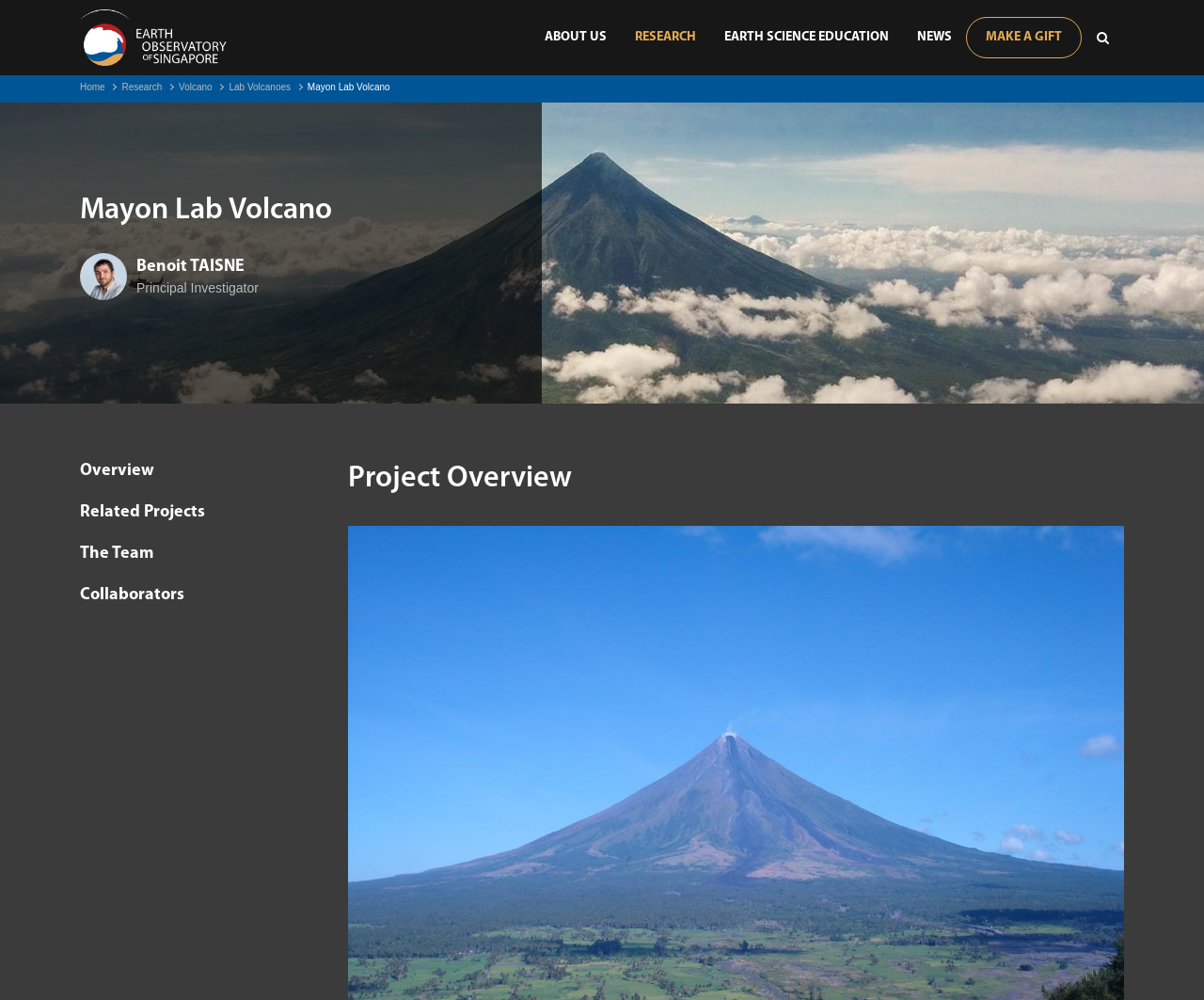Identify the bounding box of the HTML element described as: "title="Earth Observatory of Singapore"".

[0.066, 0.009, 0.188, 0.066]